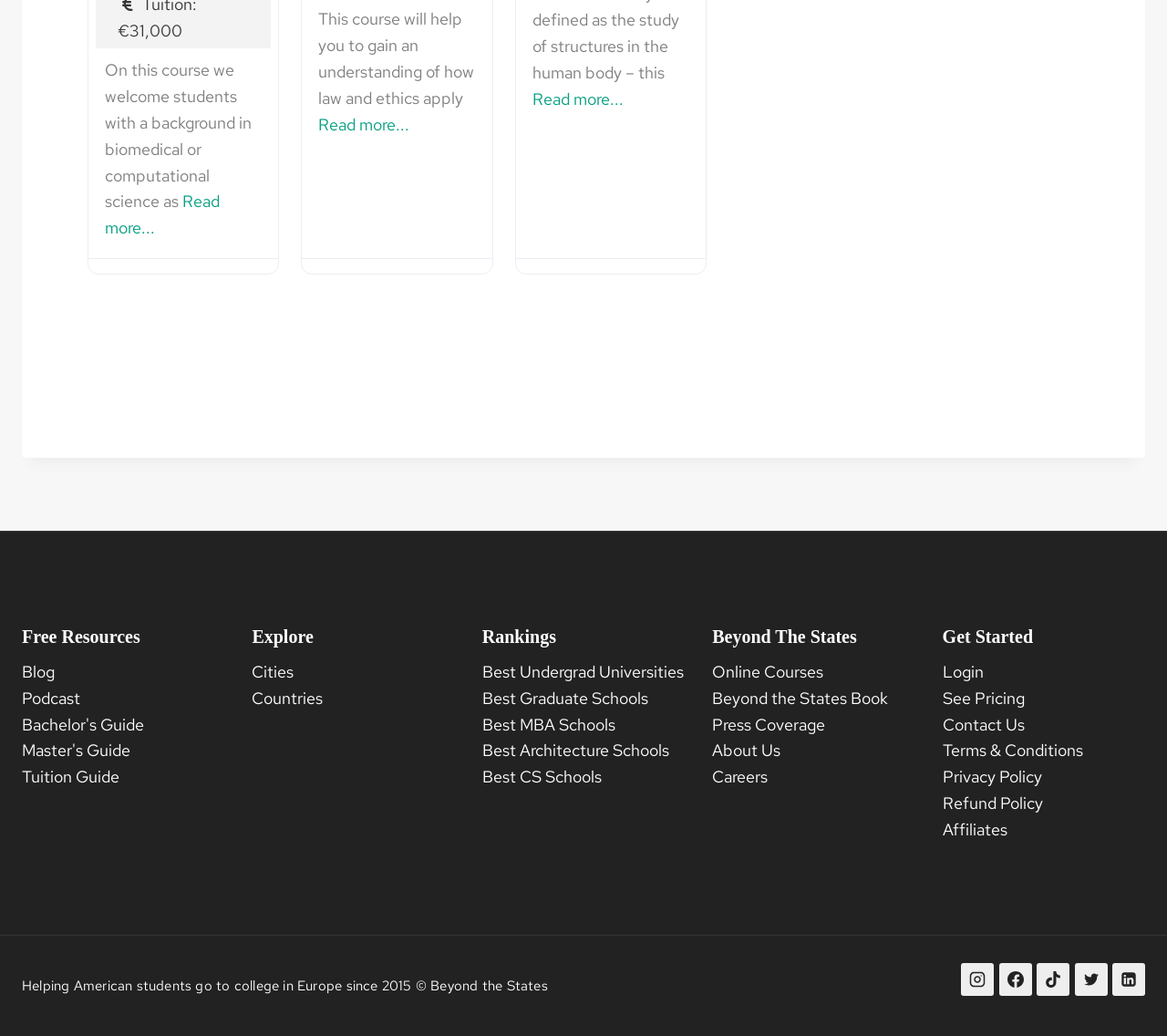Determine the bounding box coordinates for the area that should be clicked to carry out the following instruction: "Read the 'IHIT seeks witnesses in Surrey stabbing' article".

None